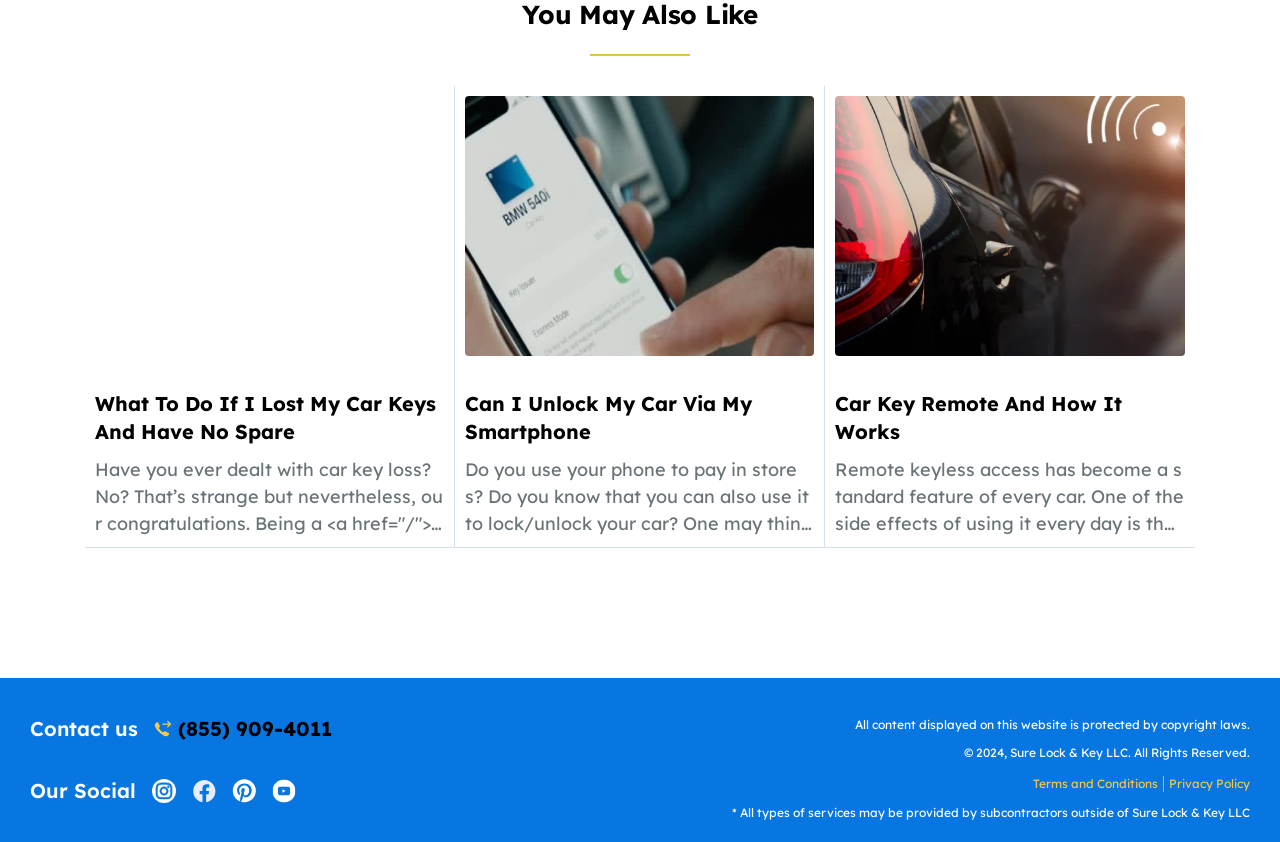Given the description of the UI element: "parent_node: Our Social", predict the bounding box coordinates in the form of [left, top, right, bottom], with each value being a float between 0 and 1.

[0.15, 0.925, 0.169, 0.953]